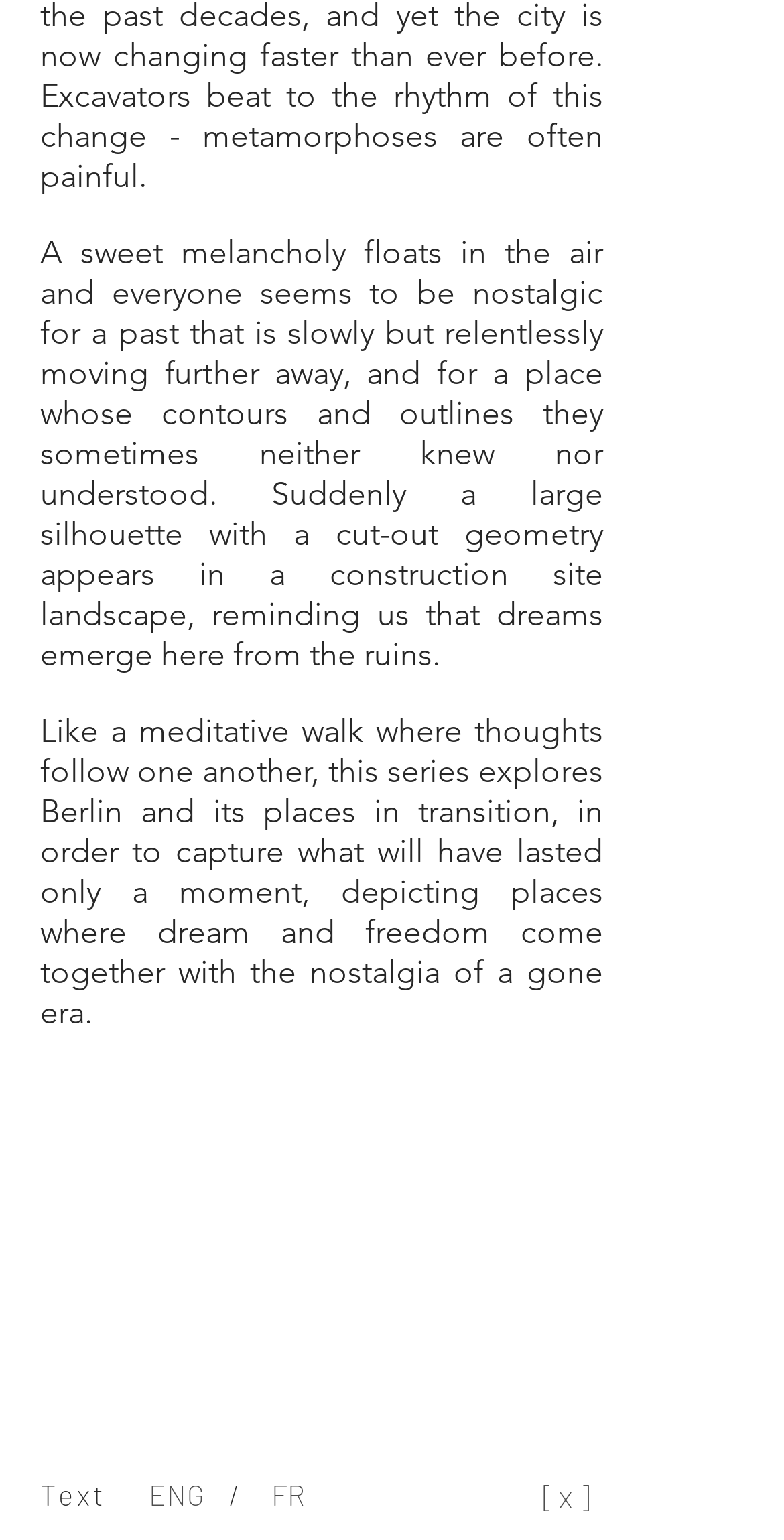Identify the bounding box of the HTML element described here: "FR". Provide the coordinates as four float numbers between 0 and 1: [left, top, right, bottom].

[0.346, 0.944, 0.415, 0.999]